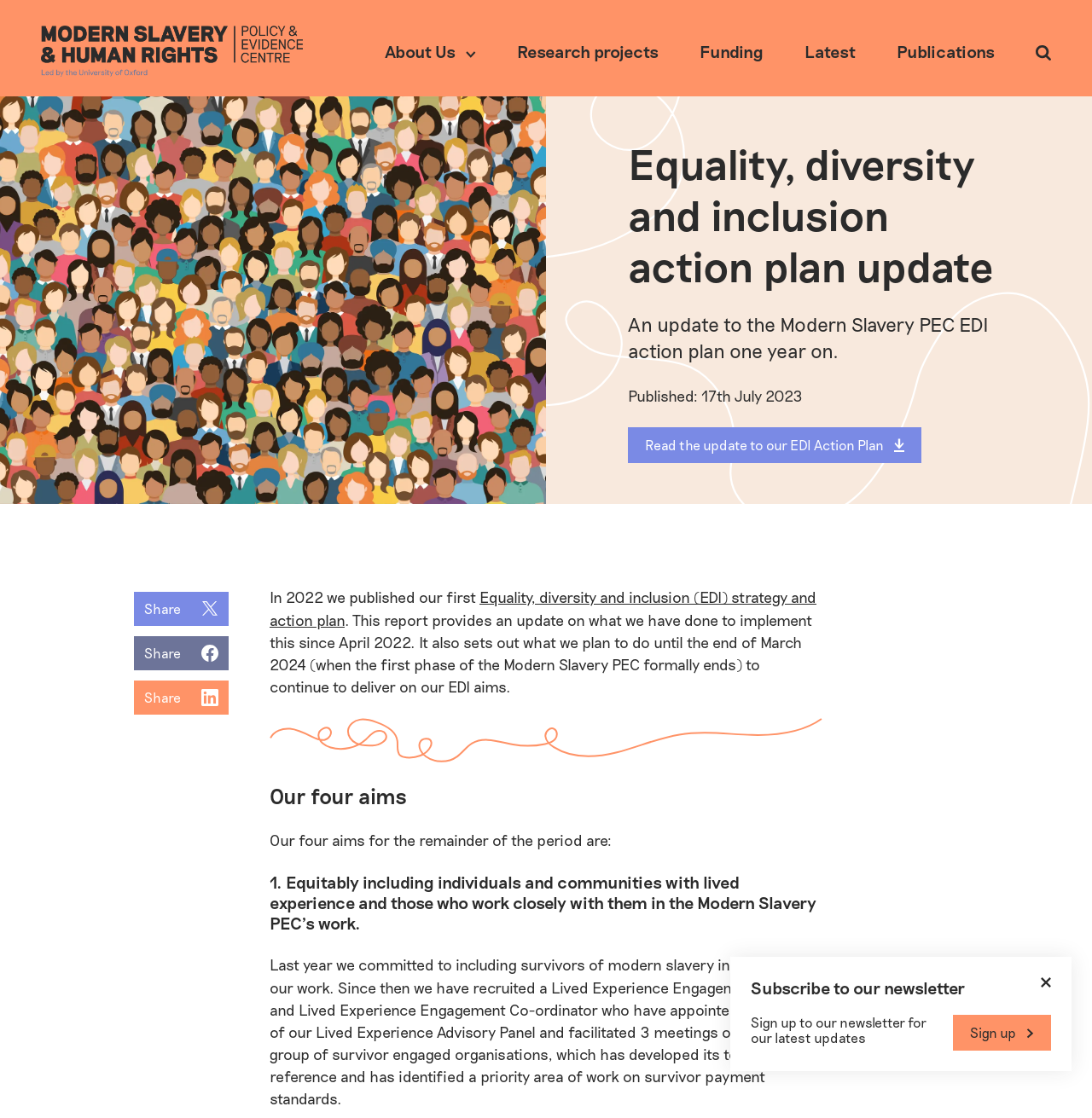Offer a detailed account of what is visible on the webpage.

The webpage is about the Modern Slavery PEC's Equality, Diversity, and Inclusion (EDI) action plan update. At the top left corner, there is a logo of Modern Slavery PEC. Below the logo, there are several navigation links, including "About Us", "People", "FAQs", "Partnerships", "Research projects", "Funding", "Latest", and "Publications". 

On the right side of the navigation links, there is a search button. 

The main content of the webpage is divided into several sections. The first section has a heading "Equality, diversity and inclusion action plan update" and a brief description "An update to the Modern Slavery PEC EDI action plan one year on." Below this description, there is a publication date "Published: 17th July 2023". 

The next section has a link to read the update to the EDI Action Plan. Below this link, there are three social media sharing links. 

The following section describes the EDI strategy and action plan, which was published in 2022. This section also provides an update on what has been done to implement the plan since April 2022 and what is planned to be done until the end of March 2024. 

The next section outlines the four aims of the Modern Slavery PEC for the remainder of the period, including equitably including individuals and communities with lived experience and those who work closely with them in the Modern Slavery PEC’s work. 

At the bottom of the webpage, there is a section to subscribe to the newsletter, with a brief description and a sign-up link. On the top right corner, there is a close button.